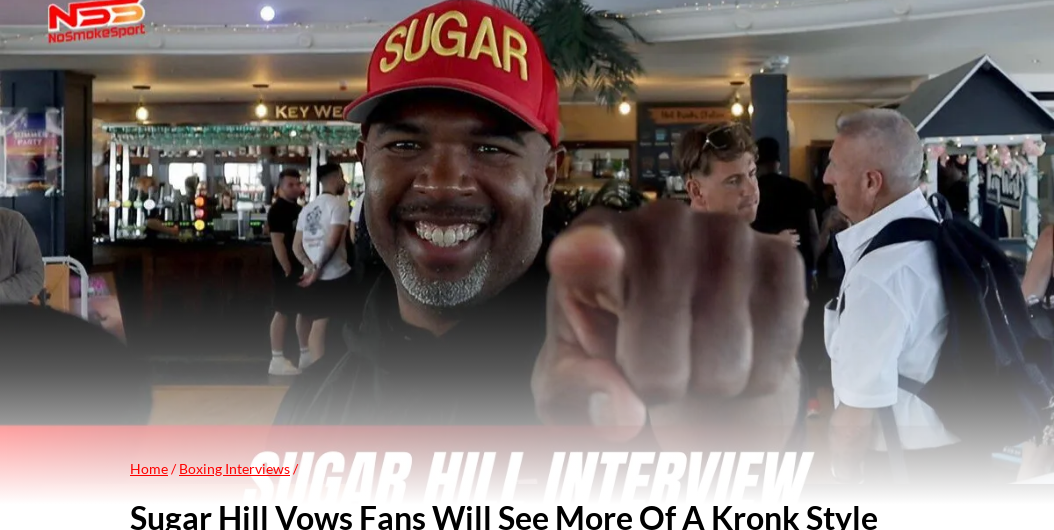Convey all the details present in the image.

In this engaging image, boxing trainer Sugar Hill can be seen smiling widely and playfully pointing at the camera, exuding charisma and confidence. He wears a vibrant red cap emblazoned with "SUGAR," which complements his casual yet stylish black attire. The backdrop features a lively environment with a bar and other attendees, hinting at a social or promotional event within the boxing community. The scene captures the essence of excitement and anticipation as Sugar Hill discusses plans for his fighter, Lawrence Okolie, to adopt a classic Kronk style in upcoming bouts. This moment is part of an interview, inviting fans and followers to look forward to more from this talented trainer.